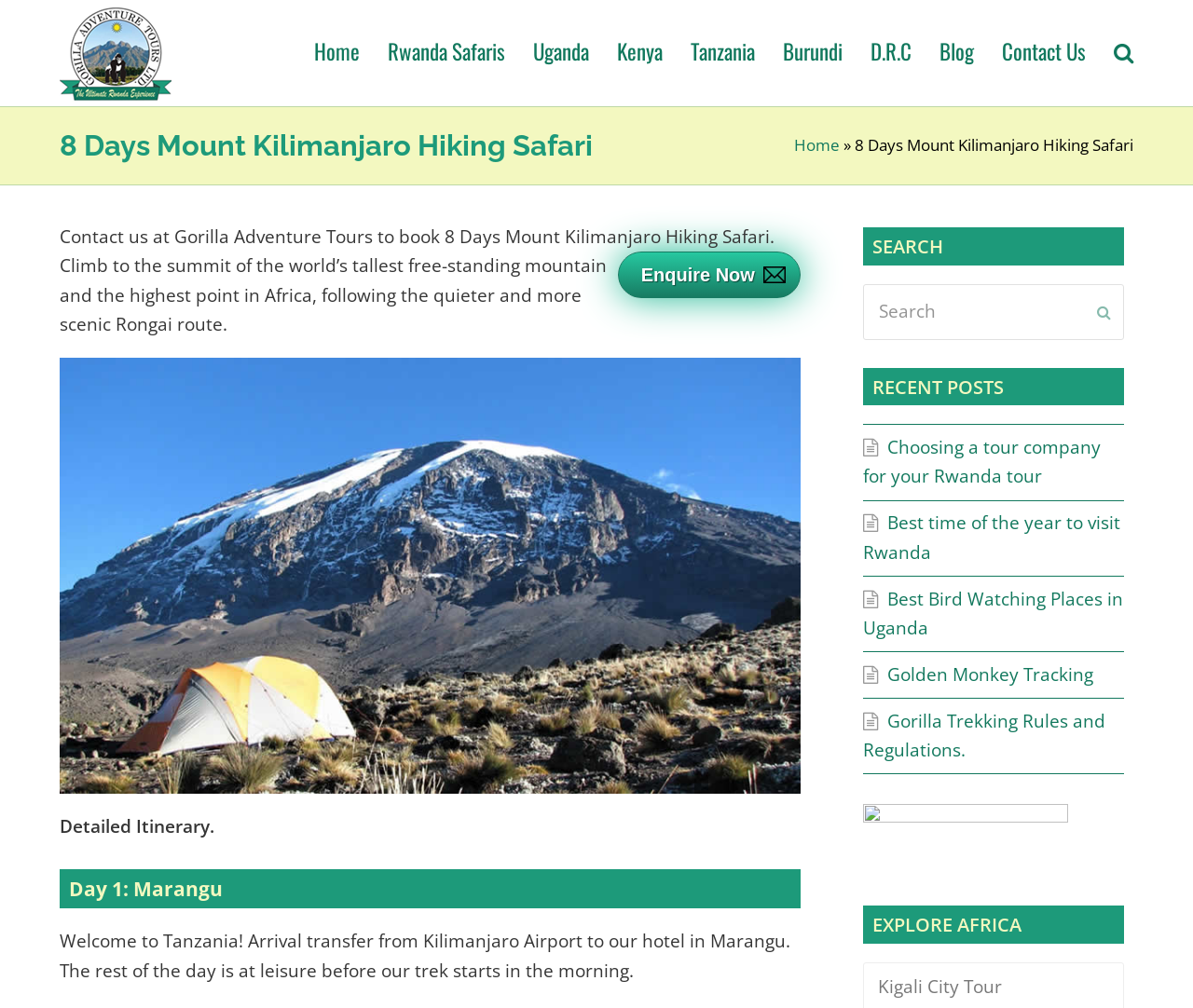Identify the bounding box for the UI element specified in this description: "Golden Monkey Tracking". The coordinates must be four float numbers between 0 and 1, formatted as [left, top, right, bottom].

[0.724, 0.657, 0.917, 0.681]